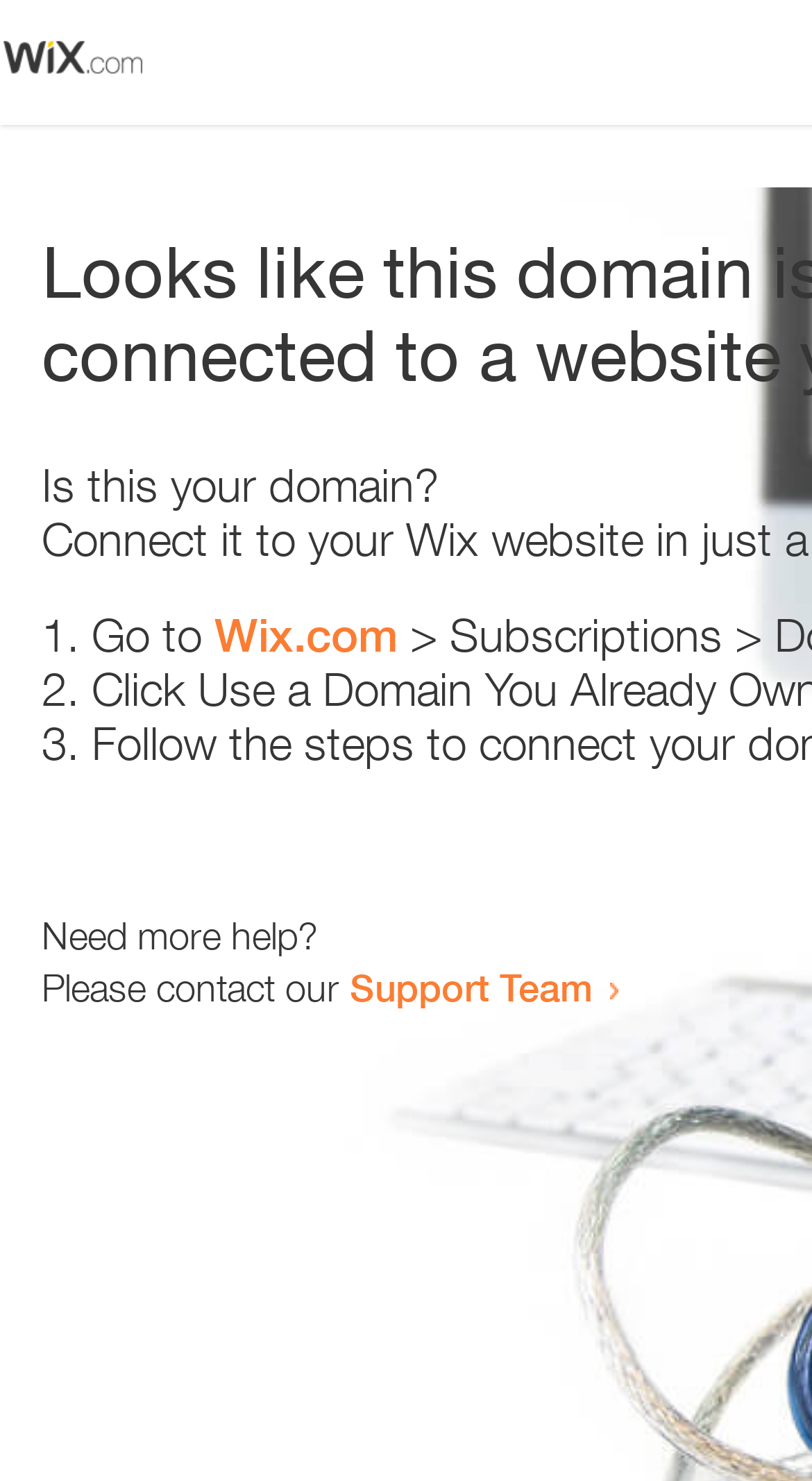How many steps are provided to resolve the issue?
Based on the visual, give a brief answer using one word or a short phrase.

3